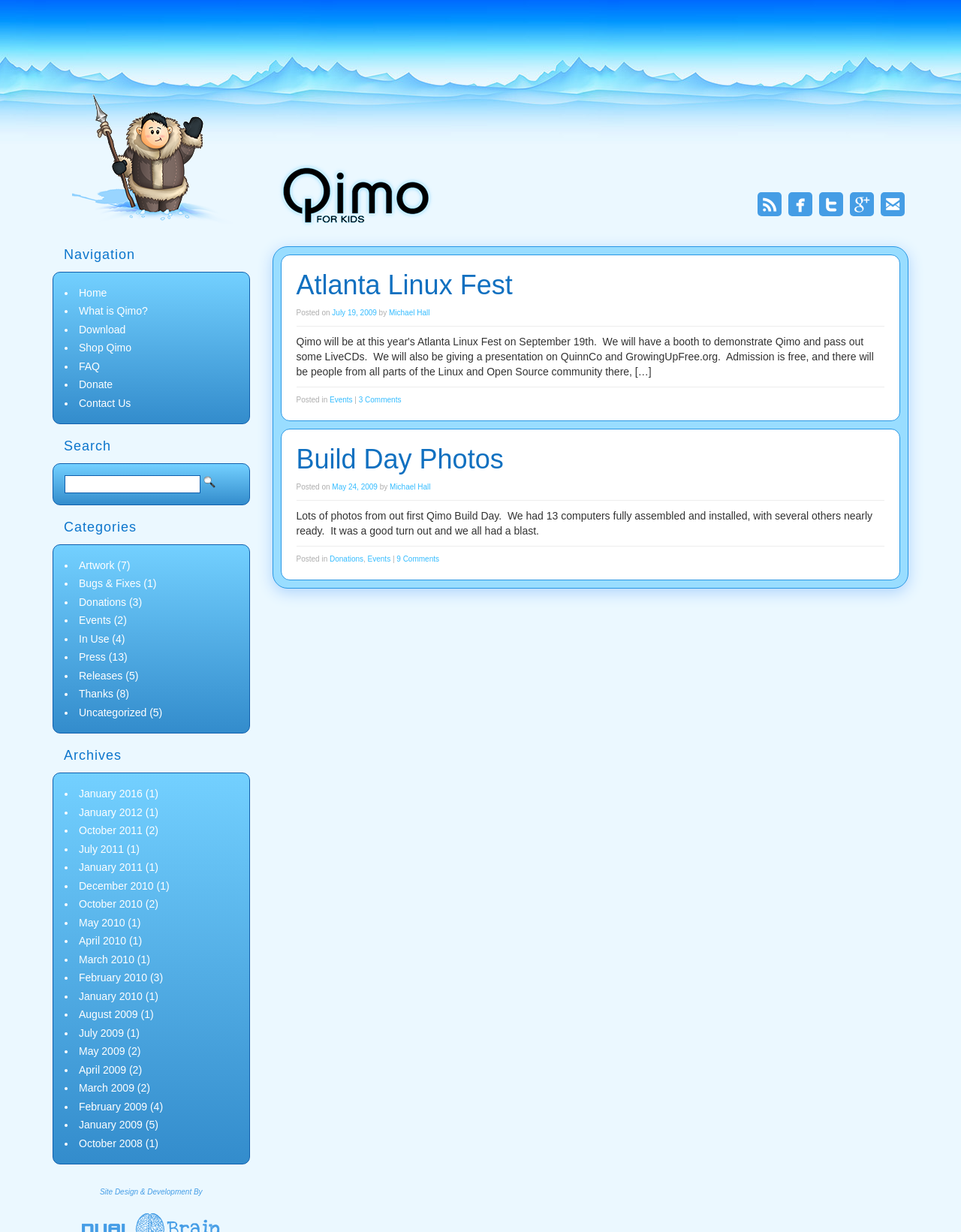Pinpoint the bounding box coordinates of the clickable area needed to execute the instruction: "Follow Us on Twitter". The coordinates should be specified as four float numbers between 0 and 1, i.e., [left, top, right, bottom].

[0.853, 0.156, 0.878, 0.176]